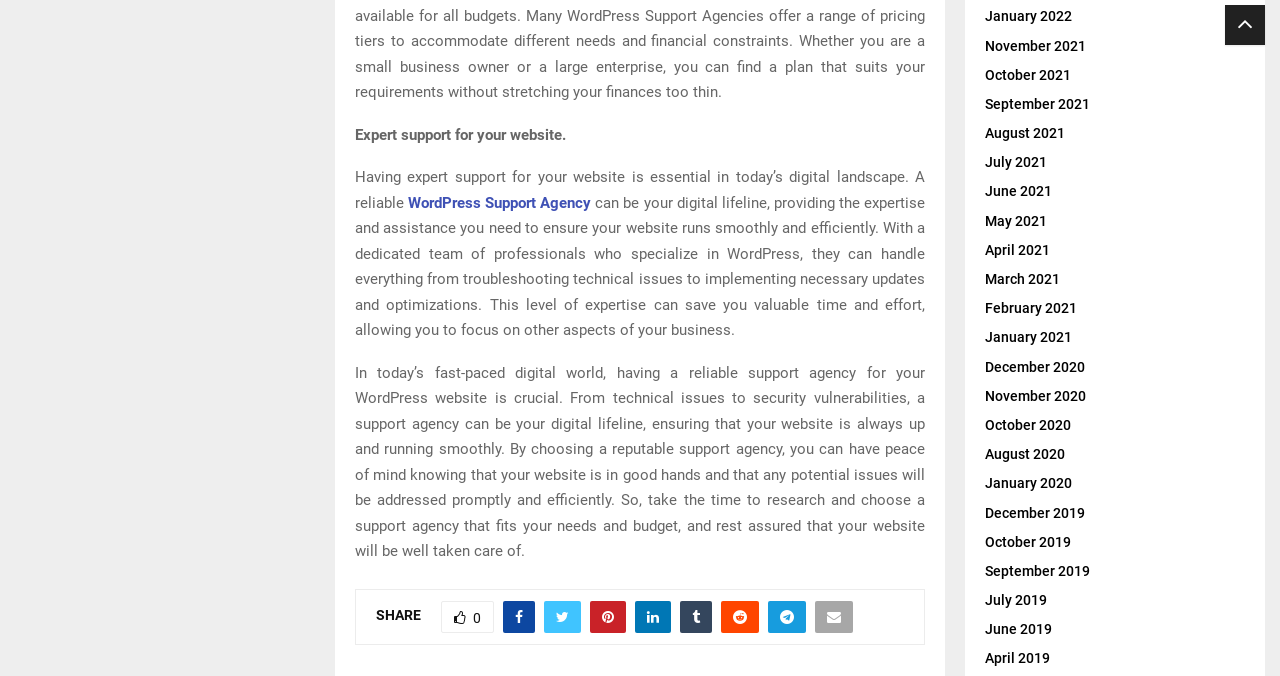Identify the bounding box coordinates for the UI element described by the following text: "0". Provide the coordinates as four float numbers between 0 and 1, in the format [left, top, right, bottom].

[0.345, 0.889, 0.386, 0.936]